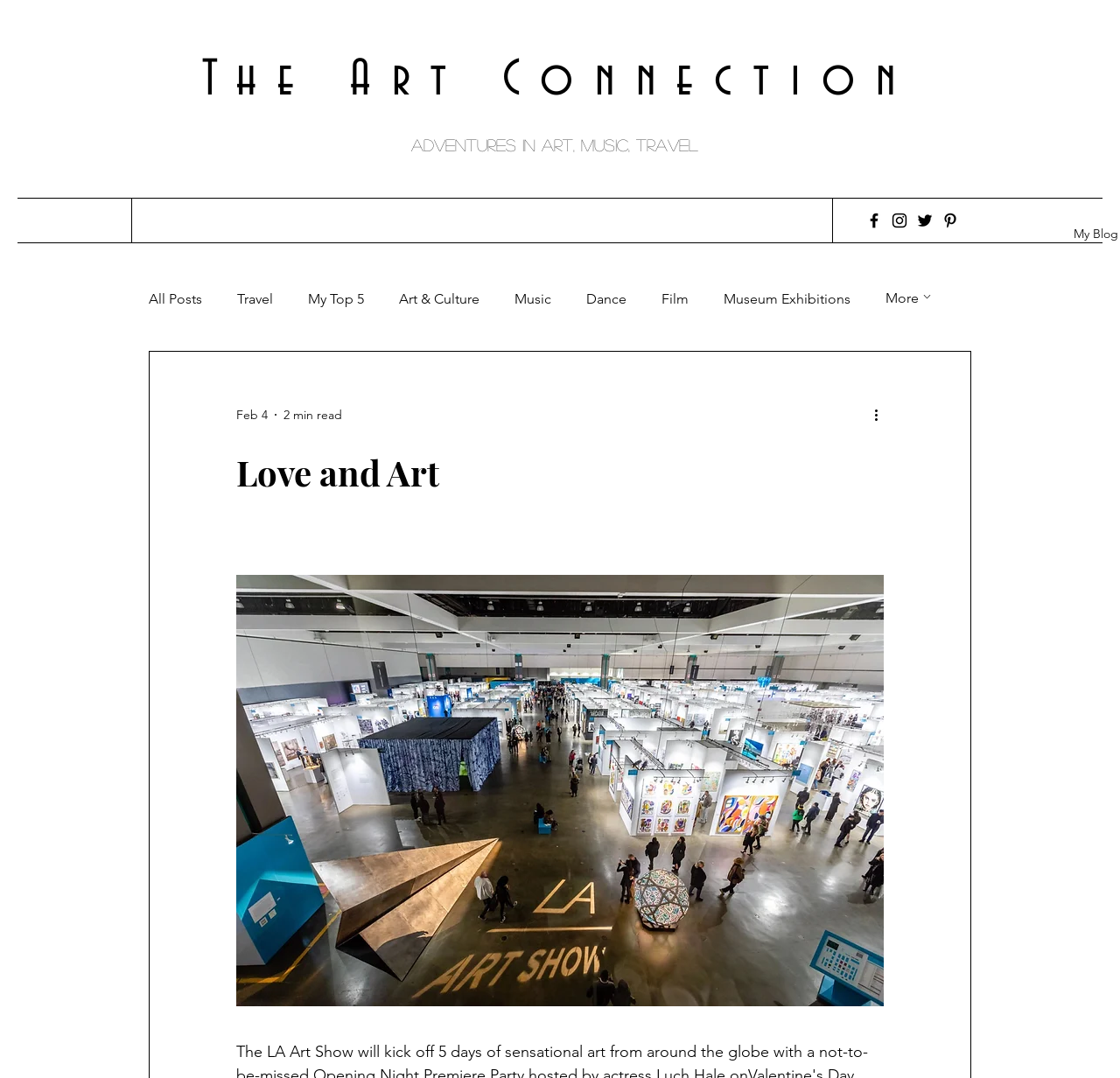Please determine the bounding box coordinates of the clickable area required to carry out the following instruction: "Click on More actions button". The coordinates must be four float numbers between 0 and 1, represented as [left, top, right, bottom].

[0.778, 0.375, 0.797, 0.394]